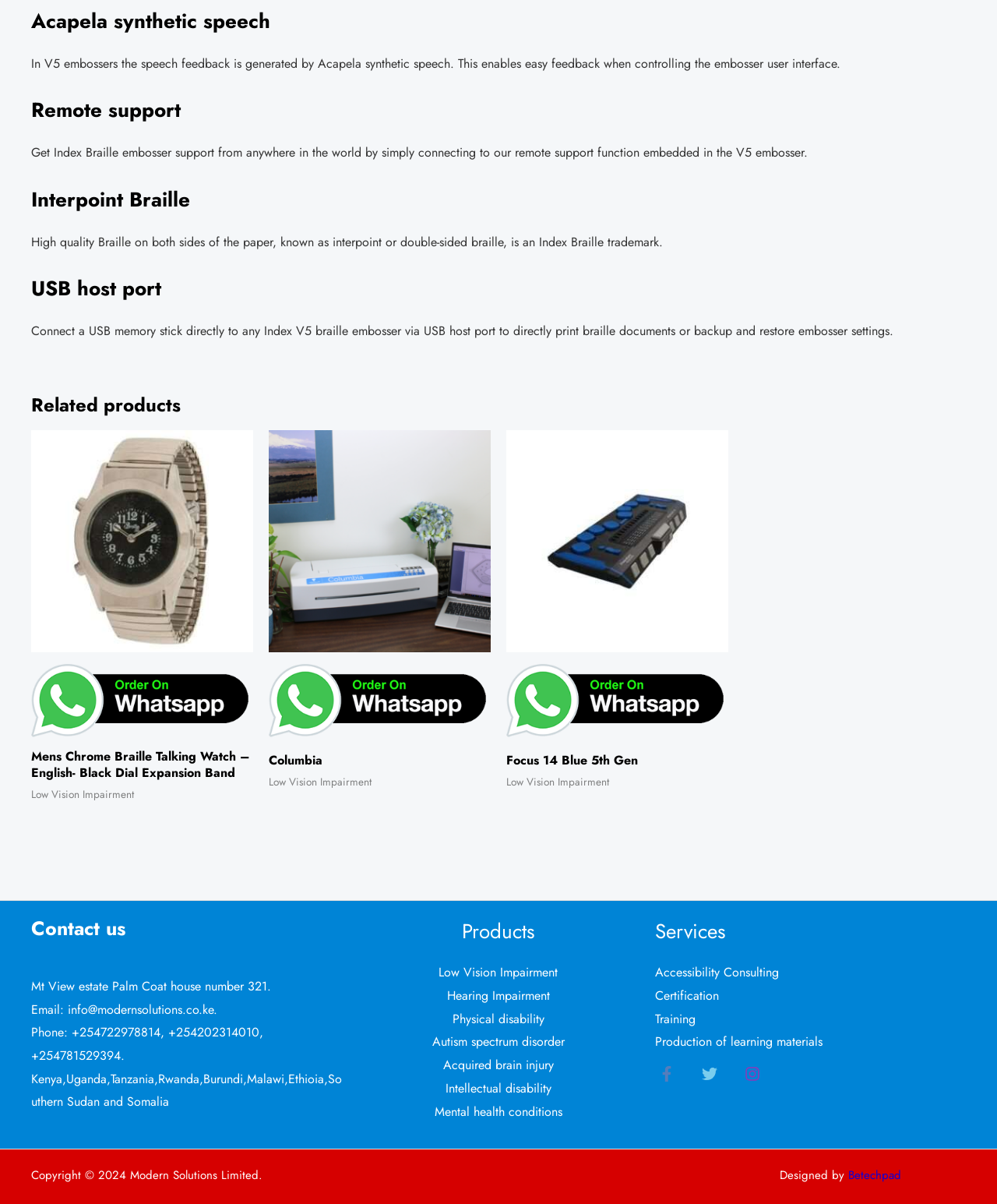Locate the bounding box coordinates of the area that needs to be clicked to fulfill the following instruction: "Click on the 'Mens Chrome Braille Talking Watch – English- Black Dial Expansion Band' link". The coordinates should be in the format of four float numbers between 0 and 1, namely [left, top, right, bottom].

[0.622, 0.254, 0.654, 0.649]